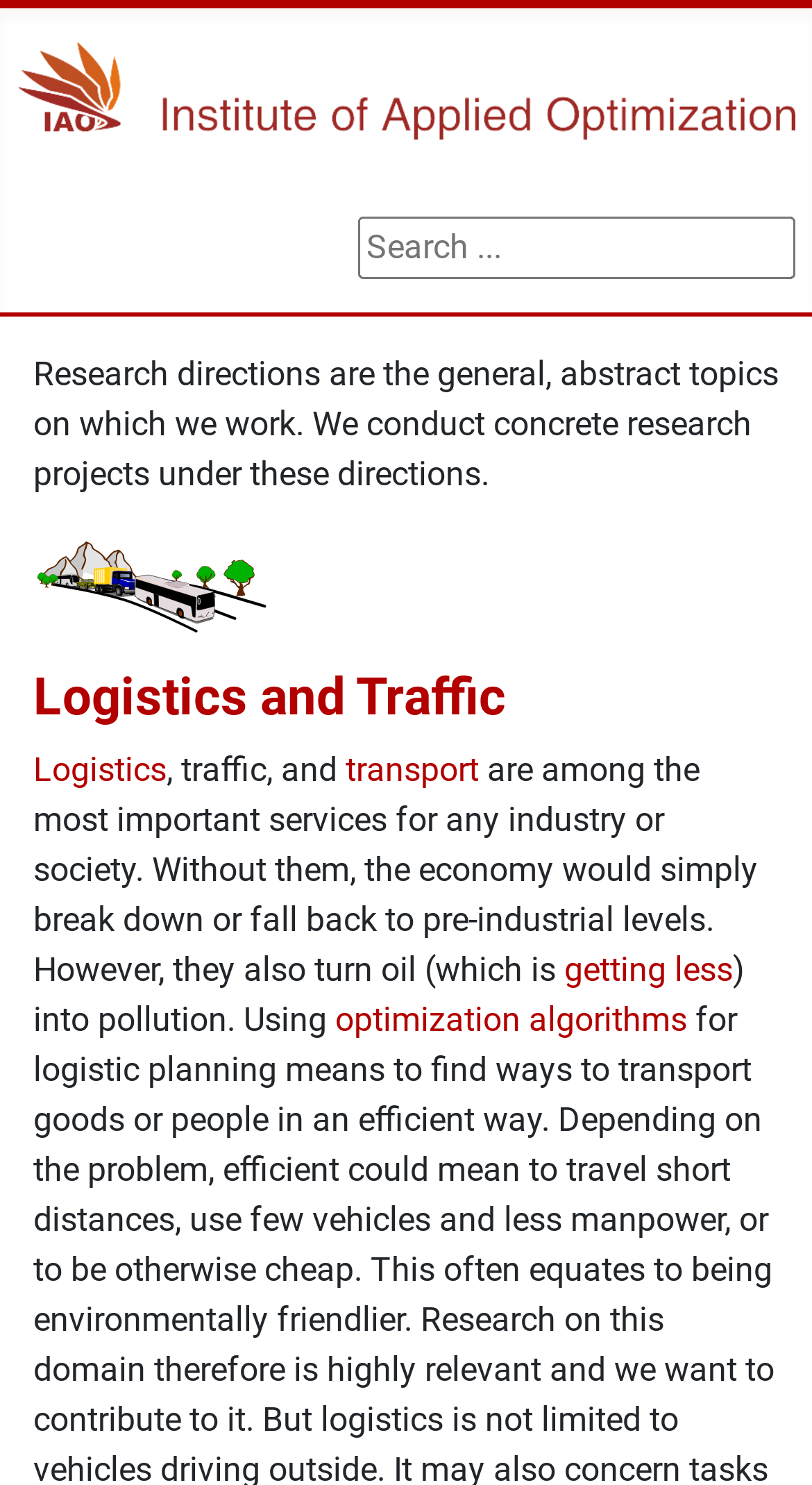What is the purpose of the search box?
Provide a fully detailed and comprehensive answer to the question.

The search box is located at the top right of the webpage, and it is likely used to search for research directions, which are the general, abstract topics on which the institute works, as described in the static text below the search box.